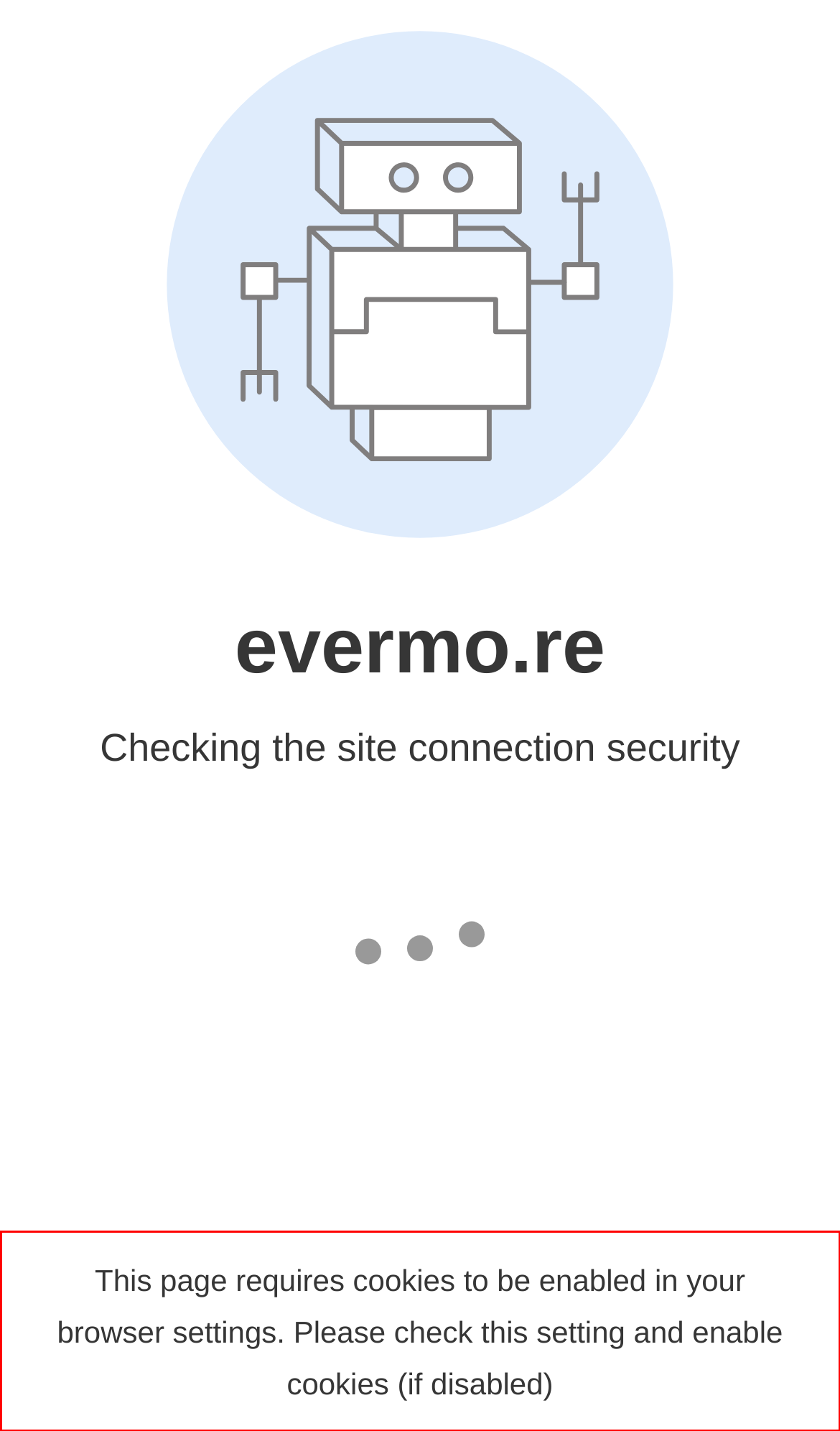Using the webpage screenshot, recognize and capture the text within the red bounding box.

This page requires cookies to be enabled in your browser settings. Please check this setting and enable cookies (if disabled)